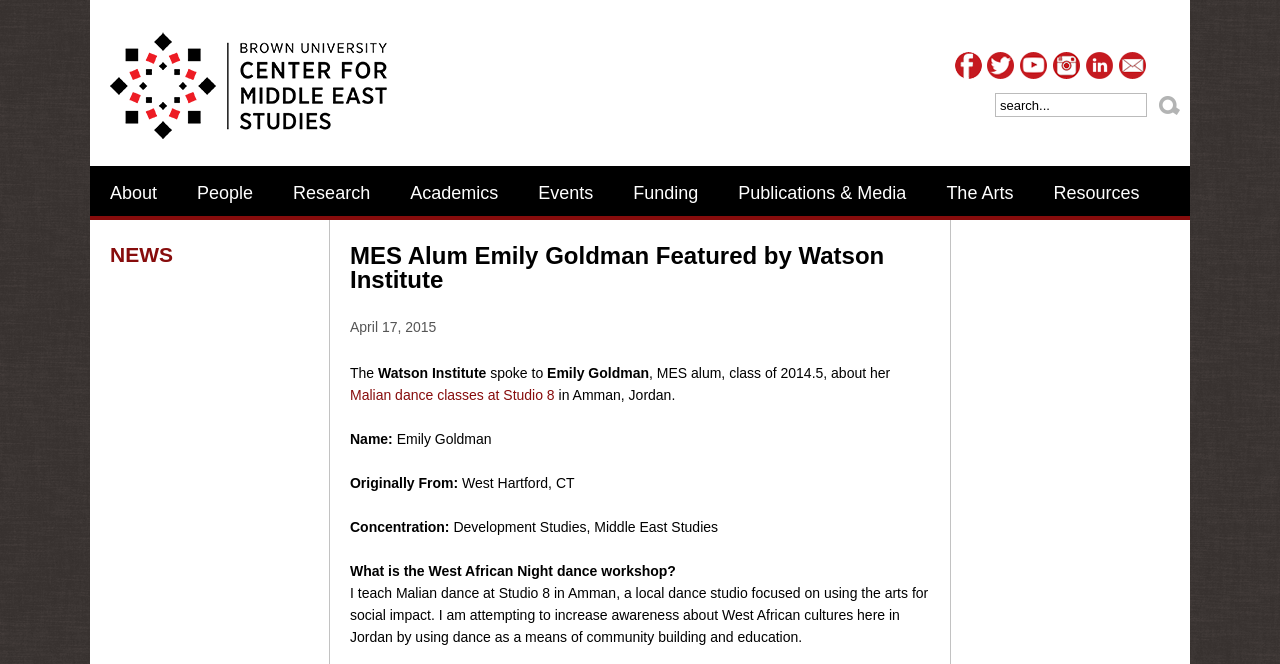Using the given description, provide the bounding box coordinates formatted as (top-left x, top-left y, bottom-right x, bottom-right y), with all values being floating point numbers between 0 and 1. Description: Resources

[0.807, 0.25, 0.906, 0.325]